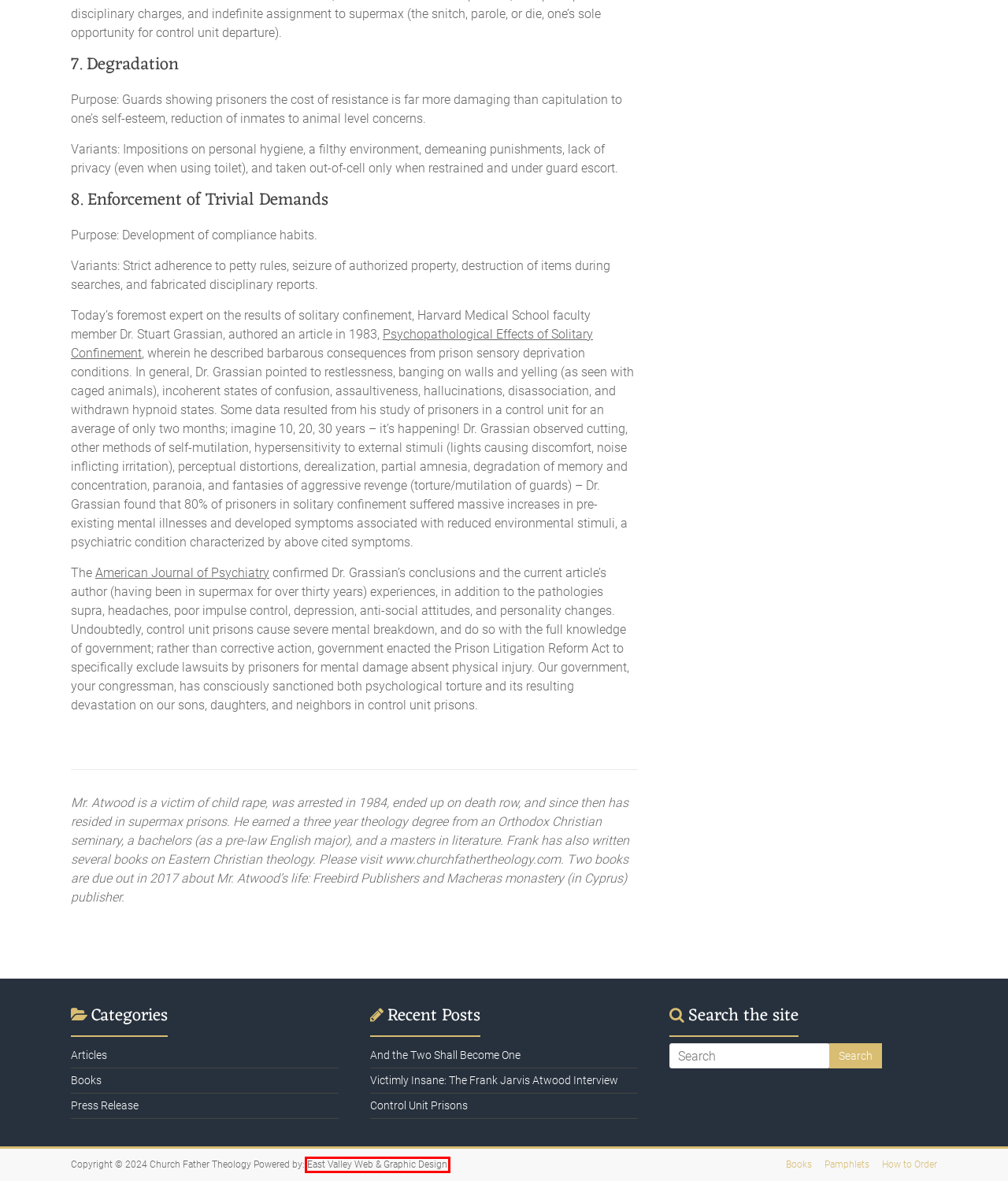You have a screenshot showing a webpage with a red bounding box around a UI element. Choose the webpage description that best matches the new page after clicking the highlighted element. Here are the options:
A. Links – Church Father Theology
B. And the Two Shall Become One – Church Father Theology
C. East Valley Web – Get yourself out there.
D. Articles – Church Father Theology
E. New Release: West of Jesus – Church Father Theology
F. Victimly Insane: The Frank Jarvis Atwood Interview – Church Father Theology
G. About – Church Father Theology
H. Pamphlets – Church Father Theology

C